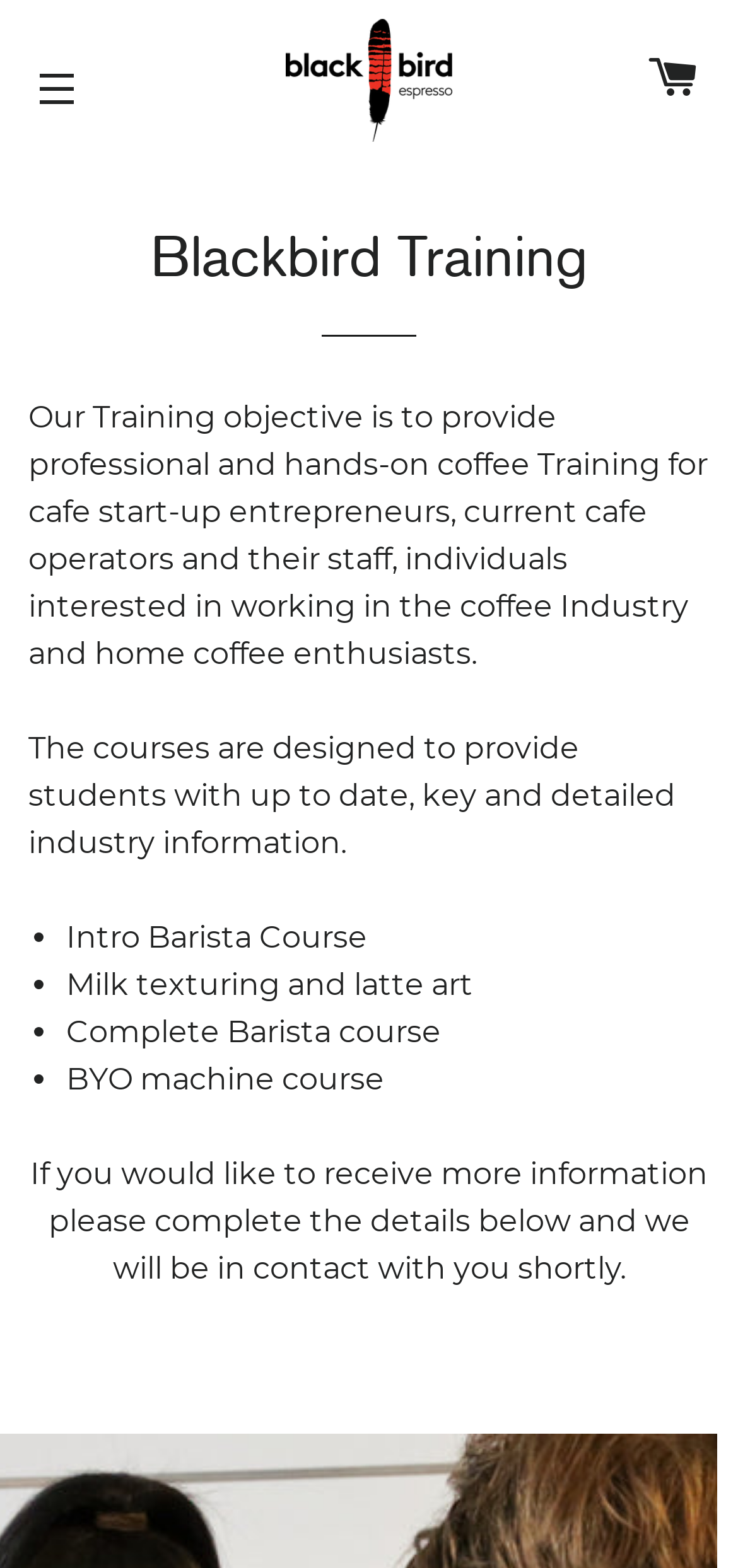Using the provided description: "Site navigation", find the bounding box coordinates of the corresponding UI element. The output should be four float numbers between 0 and 1, in the format [left, top, right, bottom].

[0.013, 0.026, 0.141, 0.086]